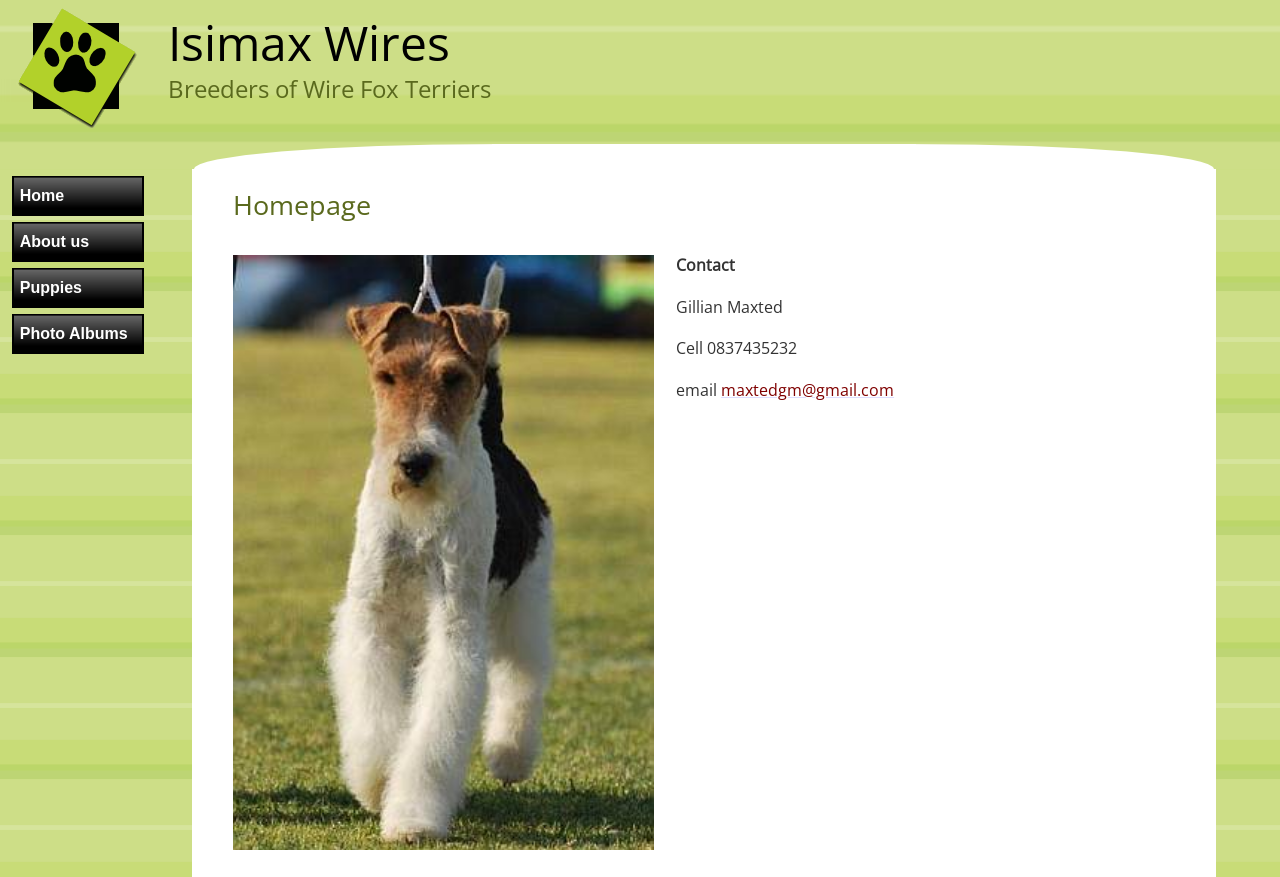Explain the webpage's layout and main content in detail.

The webpage is about Isimax Wires, a breeder of wire-haired fox terriers based in South Africa. At the top of the page, there are two headings: "Isimax Wires" and "Breeders of Wire Fox Terriers", which are positioned side by side. Below these headings, there is a horizontal navigation menu with four links: "Home", "About us", "Puppies", and "Photo Albums". 

Further down, there is a main content section with a heading "Homepage". This section is divided into a table with three columns. The left column features an image of a well-groomed wire fox terrier. The middle column contains contact information, including a phone number and an email address. The right column is empty.